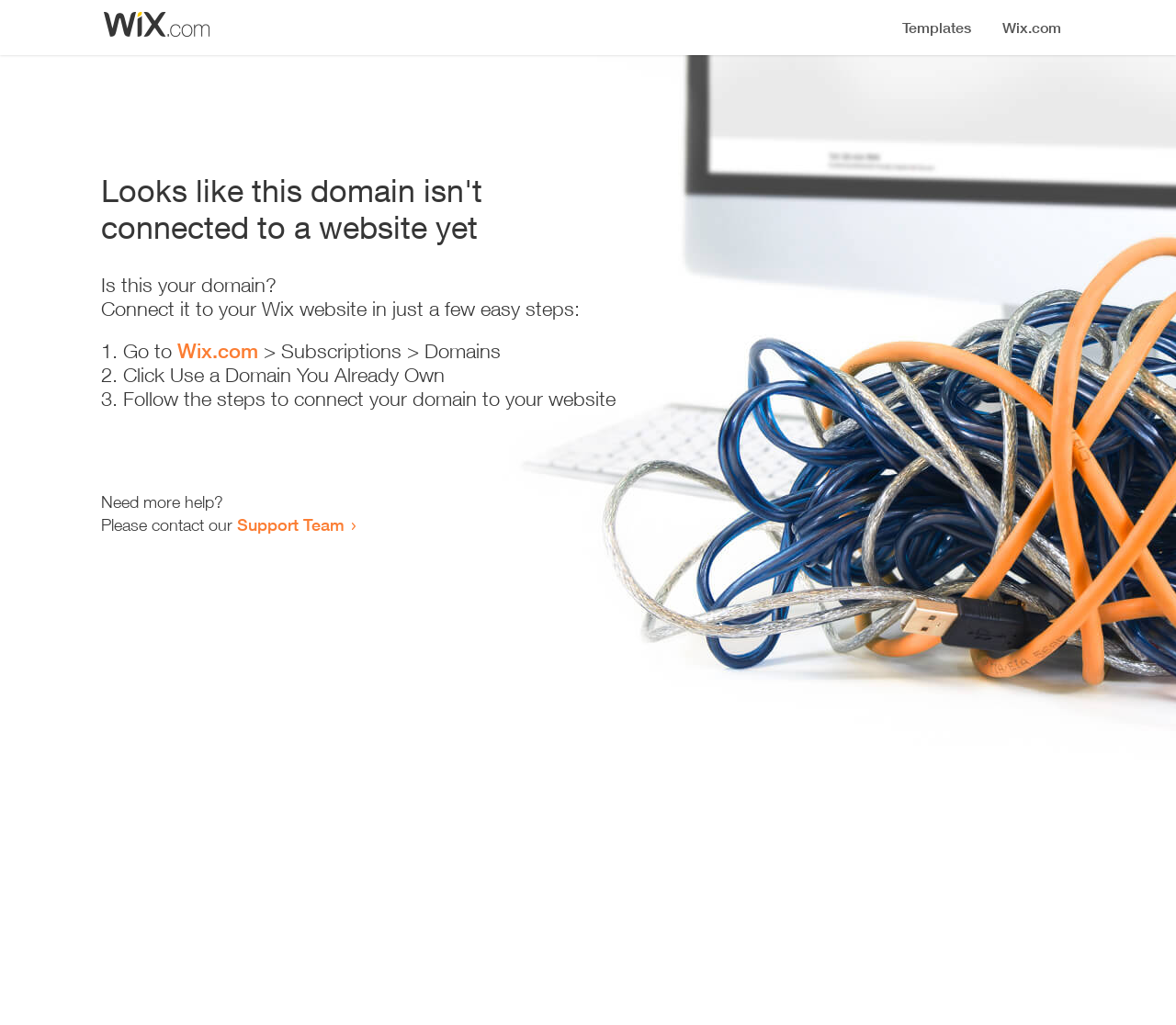Extract the text of the main heading from the webpage.

Looks like this domain isn't
connected to a website yet